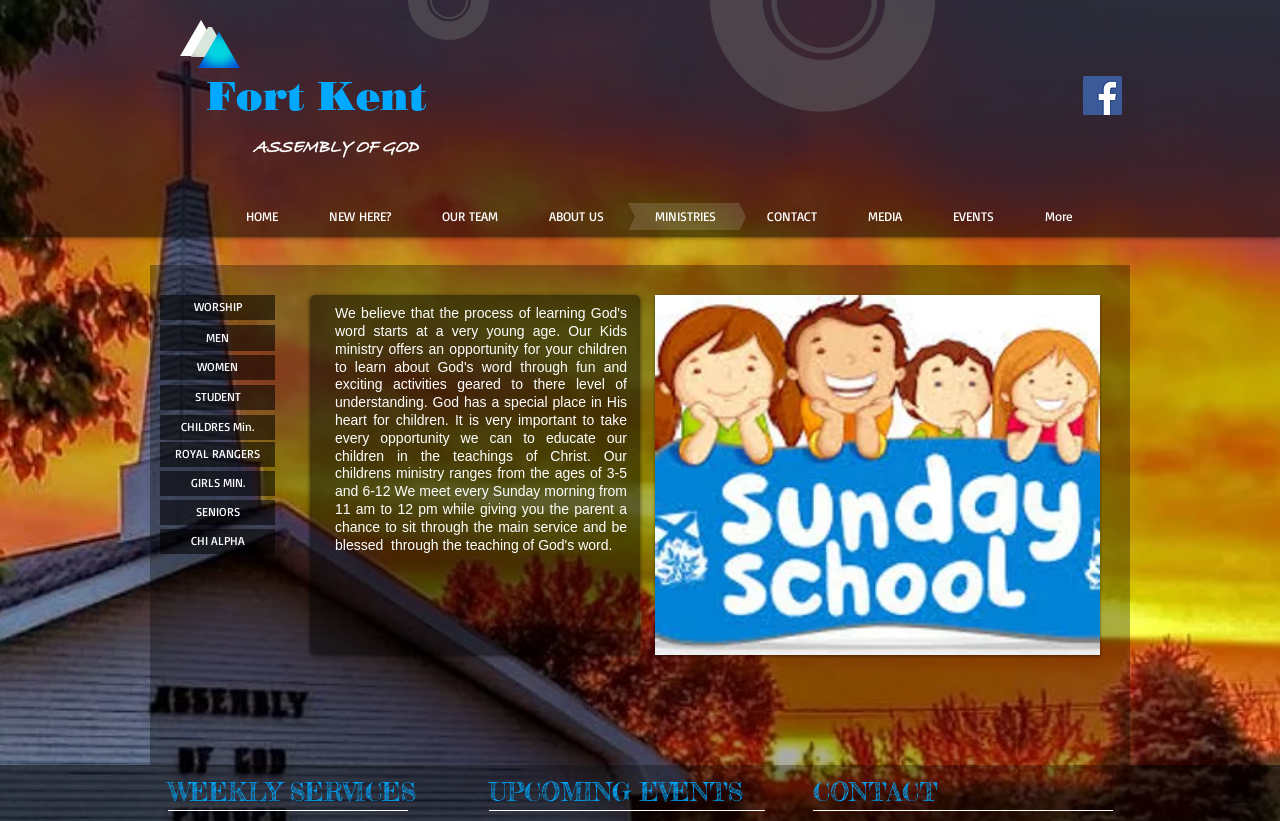What is the name of the church?
Please provide a detailed answer to the question.

Based on the heading element 'Fort Kent' with bounding box coordinates [0.162, 0.087, 0.398, 0.146], it is likely that the name of the church is Fort Kent.